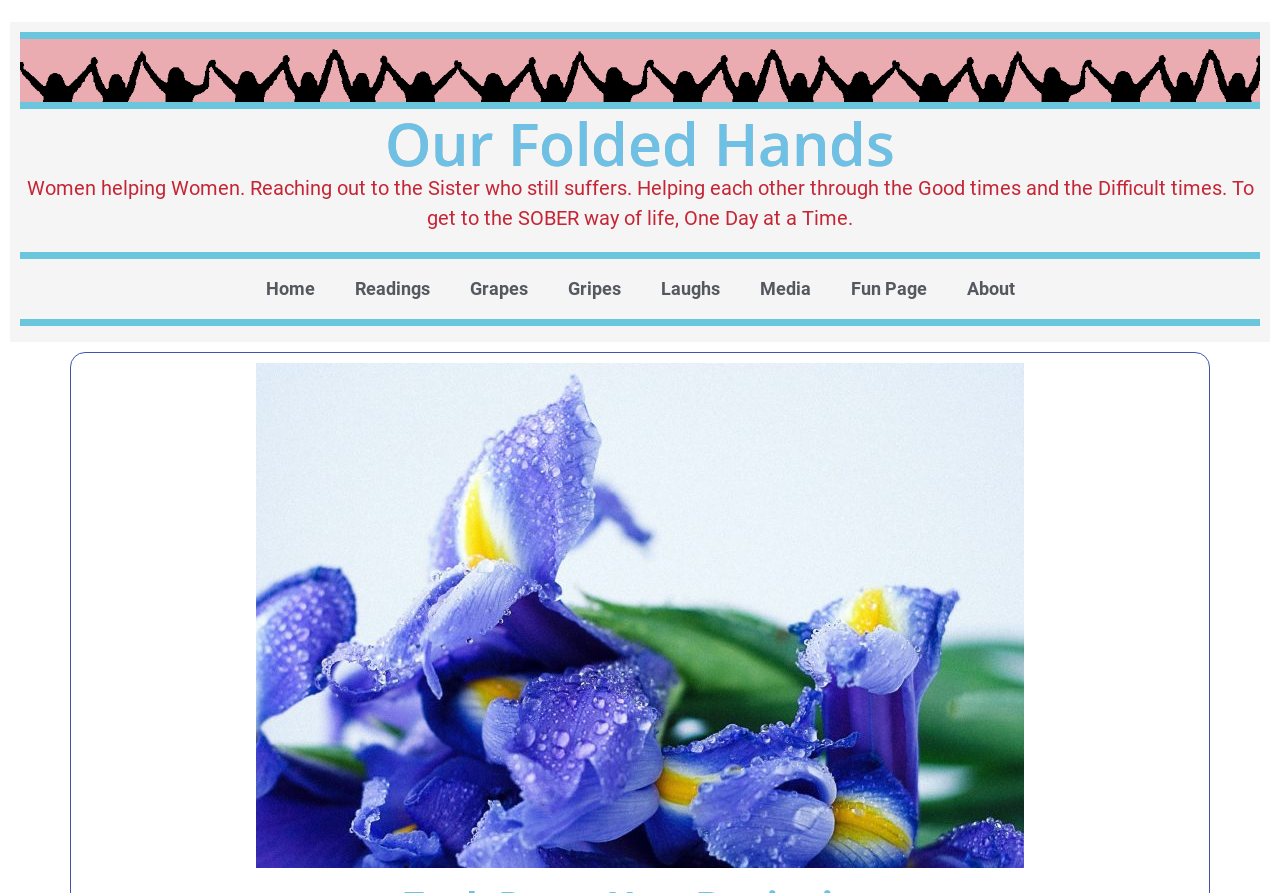Locate the bounding box coordinates of the UI element described by: "Fun Page". Provide the coordinates as four float numbers between 0 and 1, formatted as [left, top, right, bottom].

[0.649, 0.298, 0.739, 0.35]